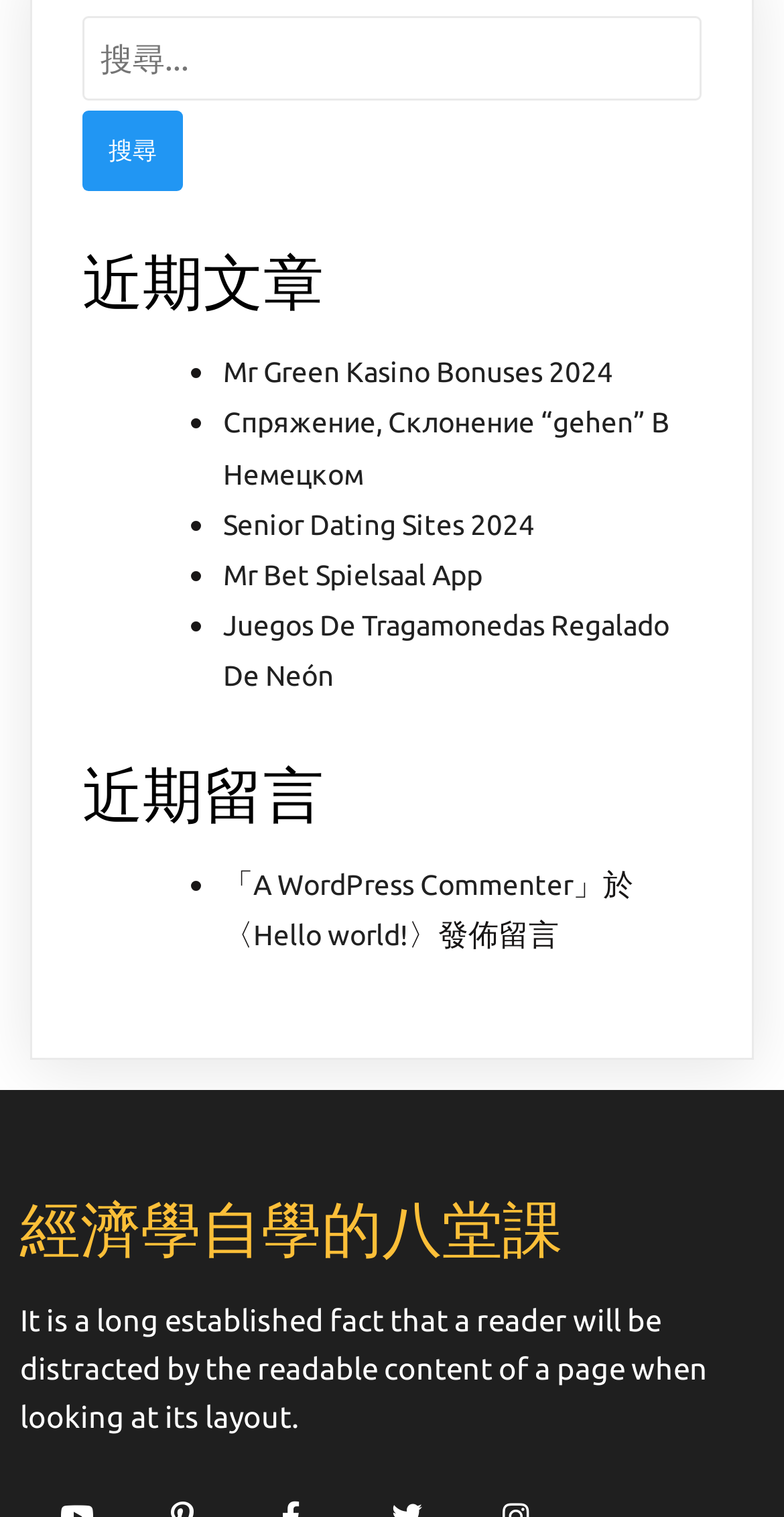What is the format of the comments section?
Please answer the question with as much detail and depth as you can.

The comments section is listed under '近期留言' which means 'Recent Comments' in English. Each comment is formatted as a list item, with a username, such as 'A WordPress Commenter', and an article title, such as 'Hello world!'. This suggests that the format of the comments section is a list with username and article title.